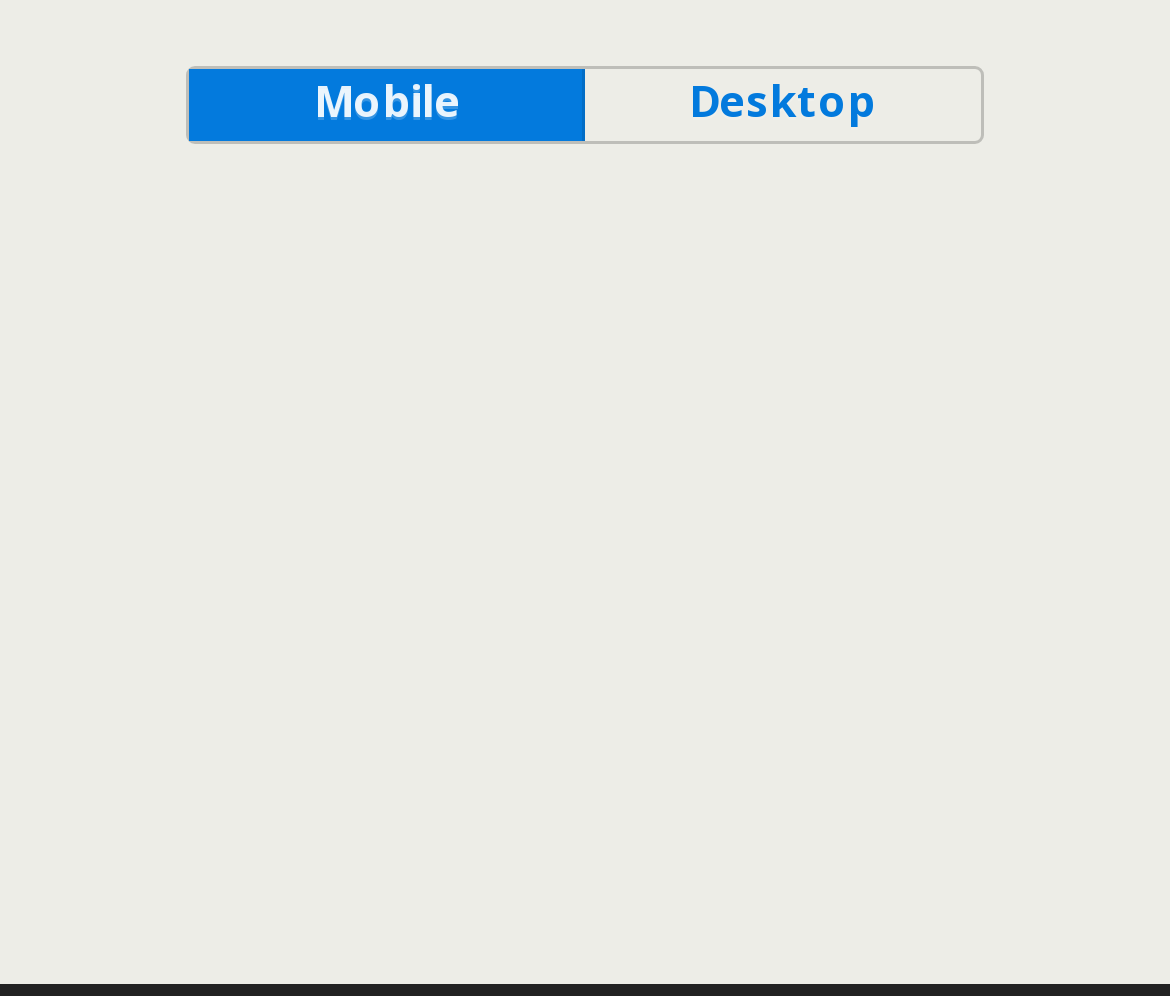Given the element description "mobile", identify the bounding box of the corresponding UI element.

[0.163, 0.069, 0.5, 0.142]